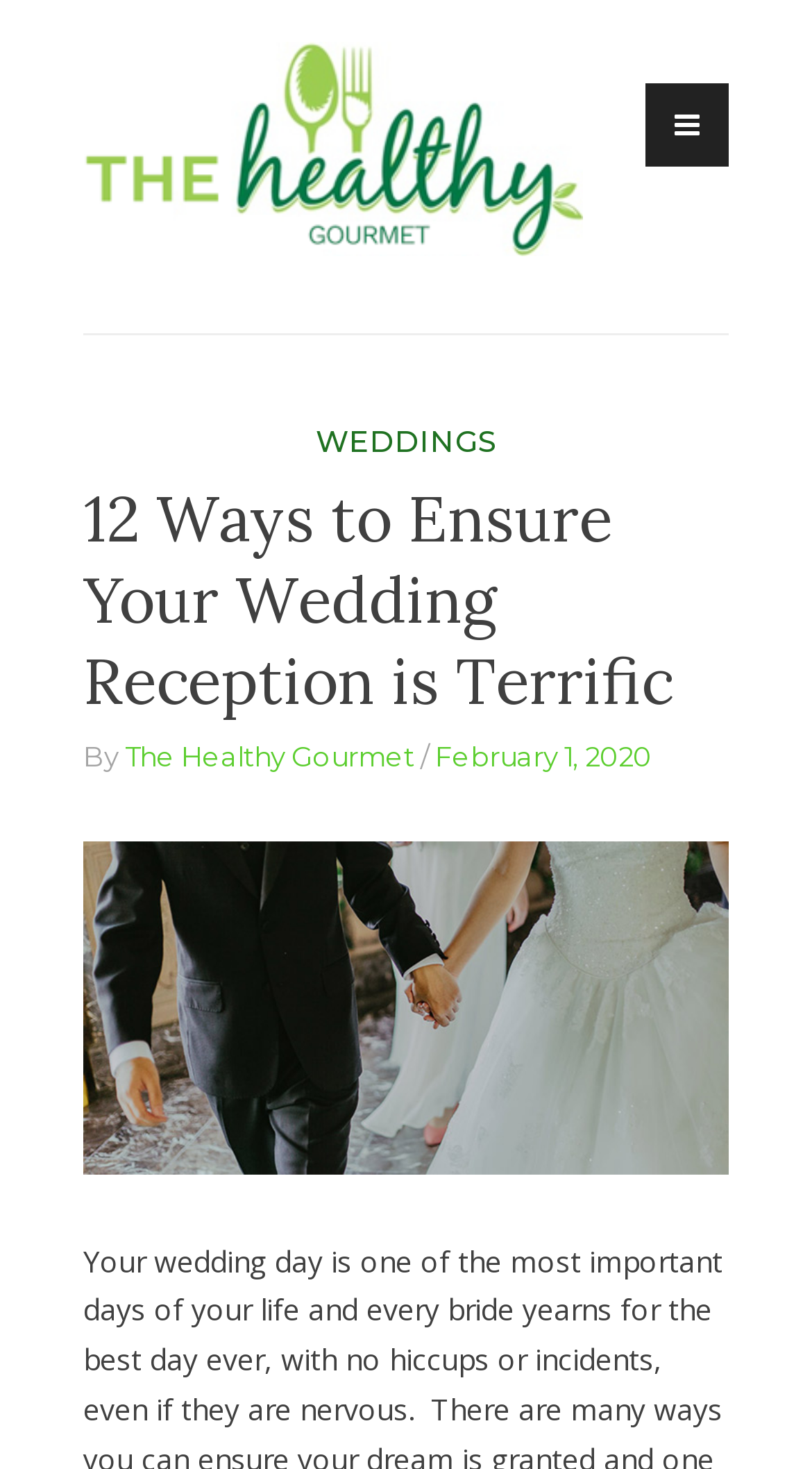Provide a single word or phrase to answer the given question: 
What is the name of the website?

The Healthy Gourmet